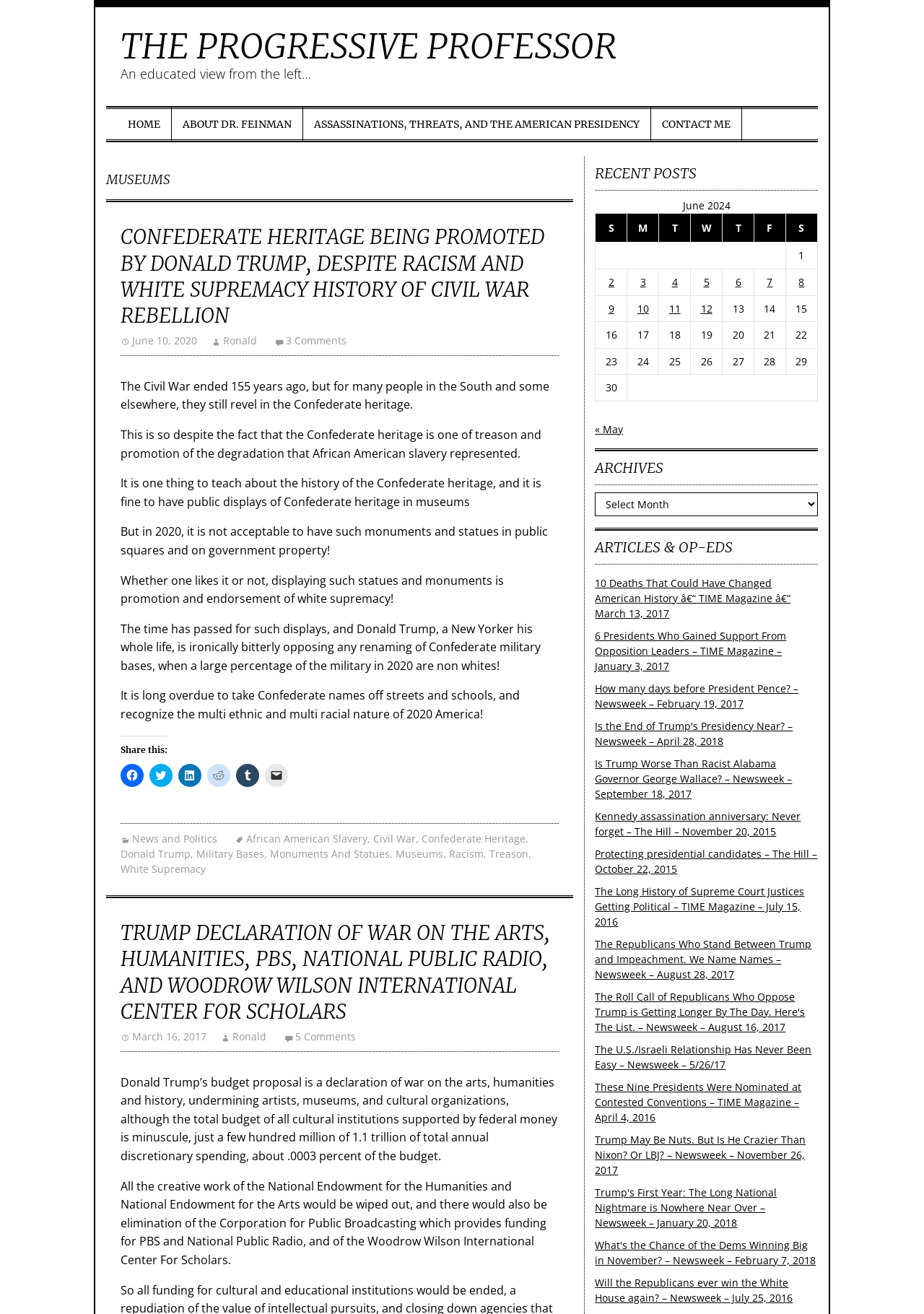What is the name of the professor?
Examine the webpage screenshot and provide an in-depth answer to the question.

I found the answer by looking at the link 'ABOUT DR. FEINMAN' in the navigation menu, which suggests that Dr. Feinman is the professor being referred to.